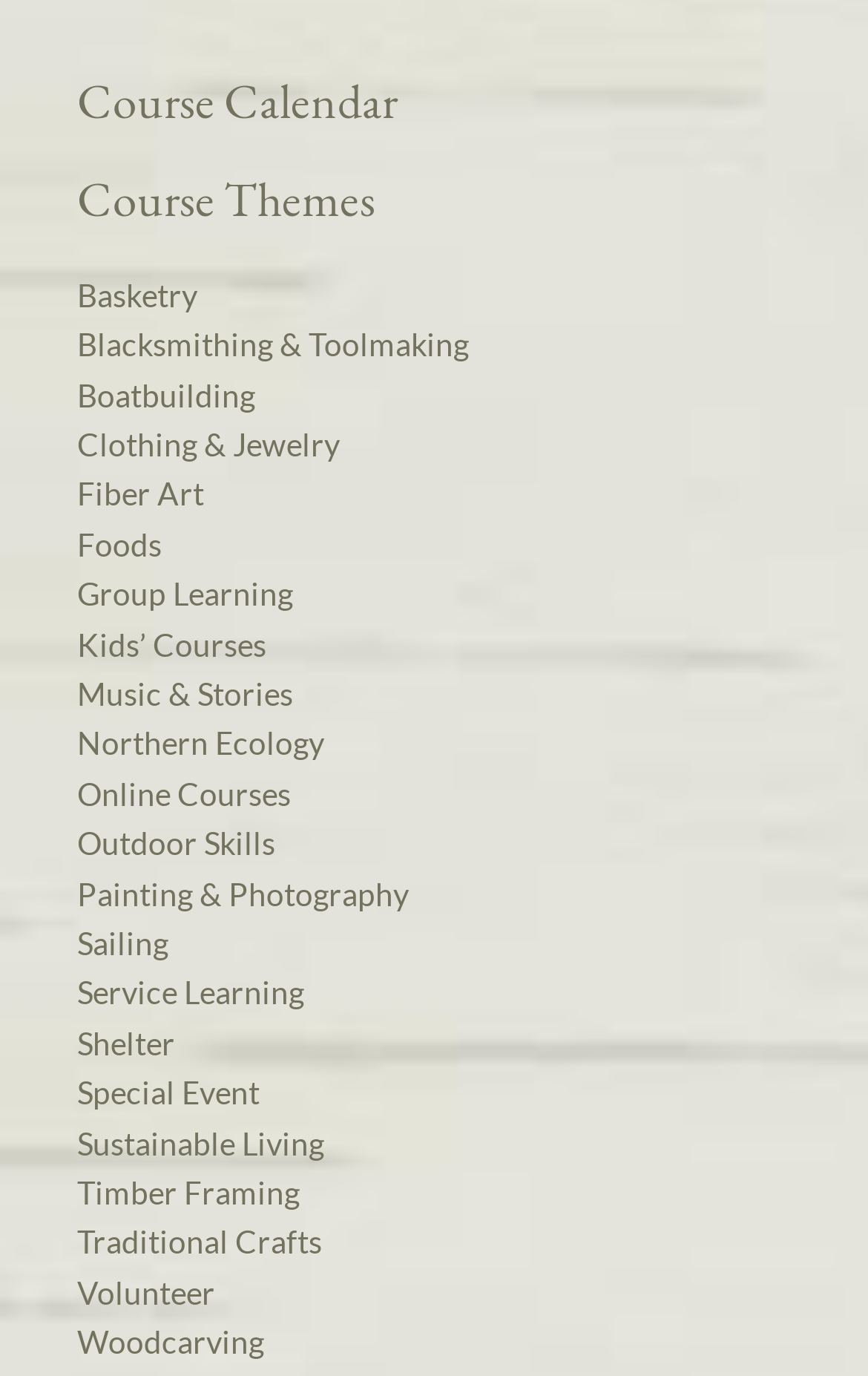Identify the bounding box coordinates of the part that should be clicked to carry out this instruction: "learn about Boatbuilding".

[0.089, 0.27, 0.911, 0.306]